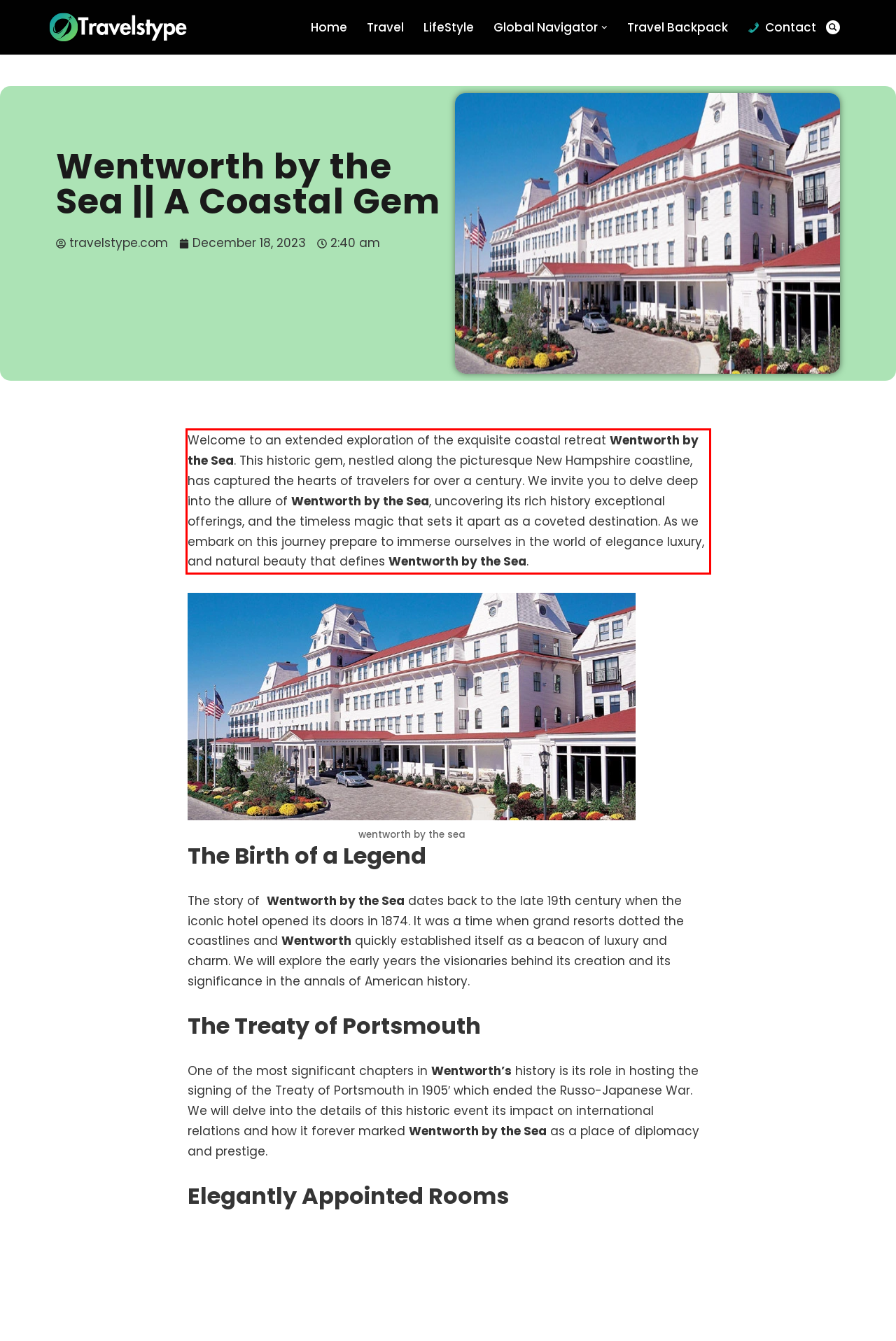Please extract the text content from the UI element enclosed by the red rectangle in the screenshot.

Welcome to an extended exploration of the exquisite coastal retreat Wentworth by the Sea. This historic gem, nestled along the picturesque New Hampshire coastline, has captured the hearts of travelers for over a century. We invite you to delve deep into the allure of Wentworth by the Sea, uncovering its rich history exceptional offerings, and the timeless magic that sets it apart as a coveted destination. As we embark on this journey prepare to immerse ourselves in the world of elegance luxury, and natural beauty that defines Wentworth by the Sea.